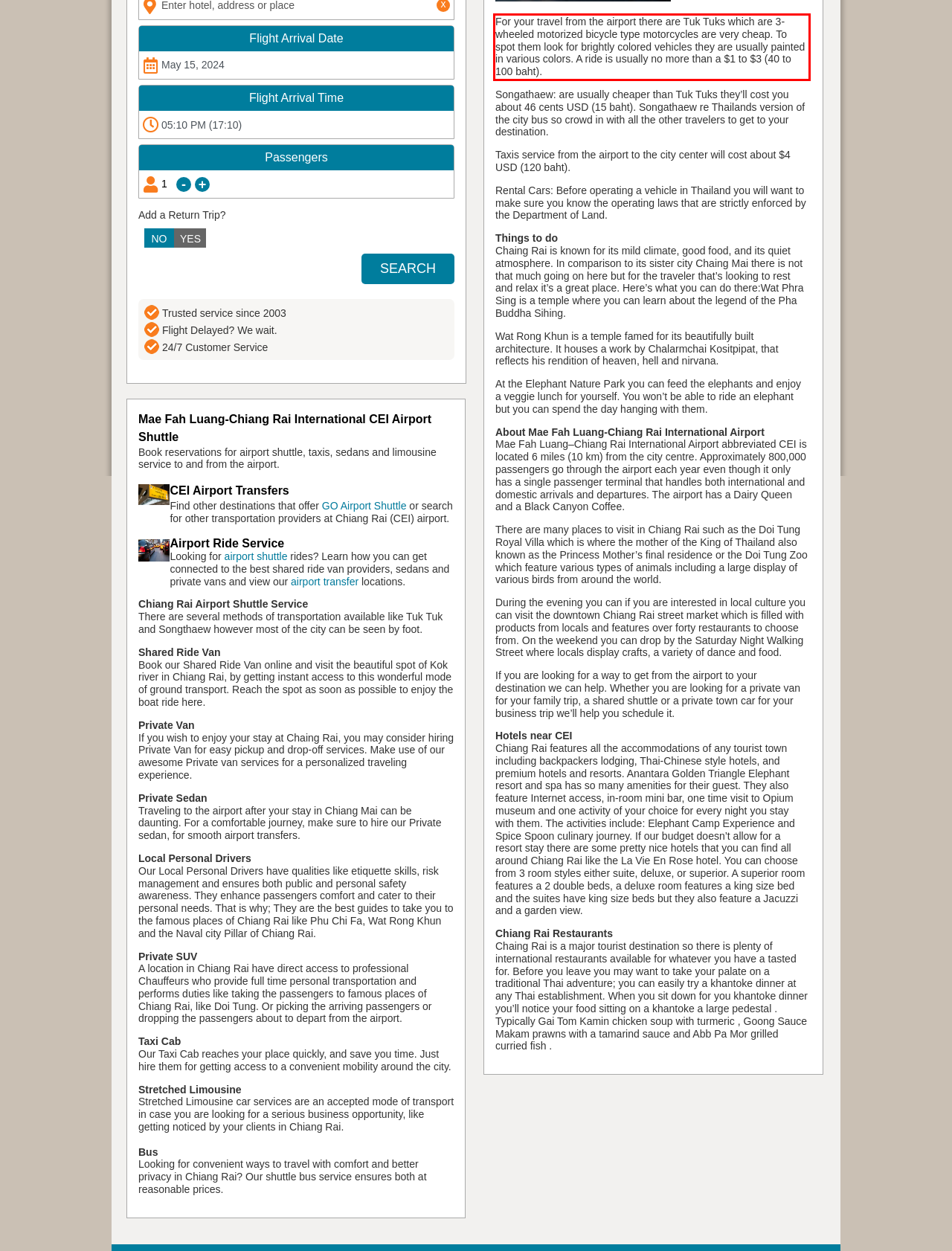Please identify and extract the text from the UI element that is surrounded by a red bounding box in the provided webpage screenshot.

For your travel from the airport there are Tuk Tuks which are 3-wheeled motorized bicycle type motorcycles are very cheap. To spot them look for brightly colored vehicles they are usually painted in various colors. A ride is usually no more than a $1 to $3 (40 to 100 baht).